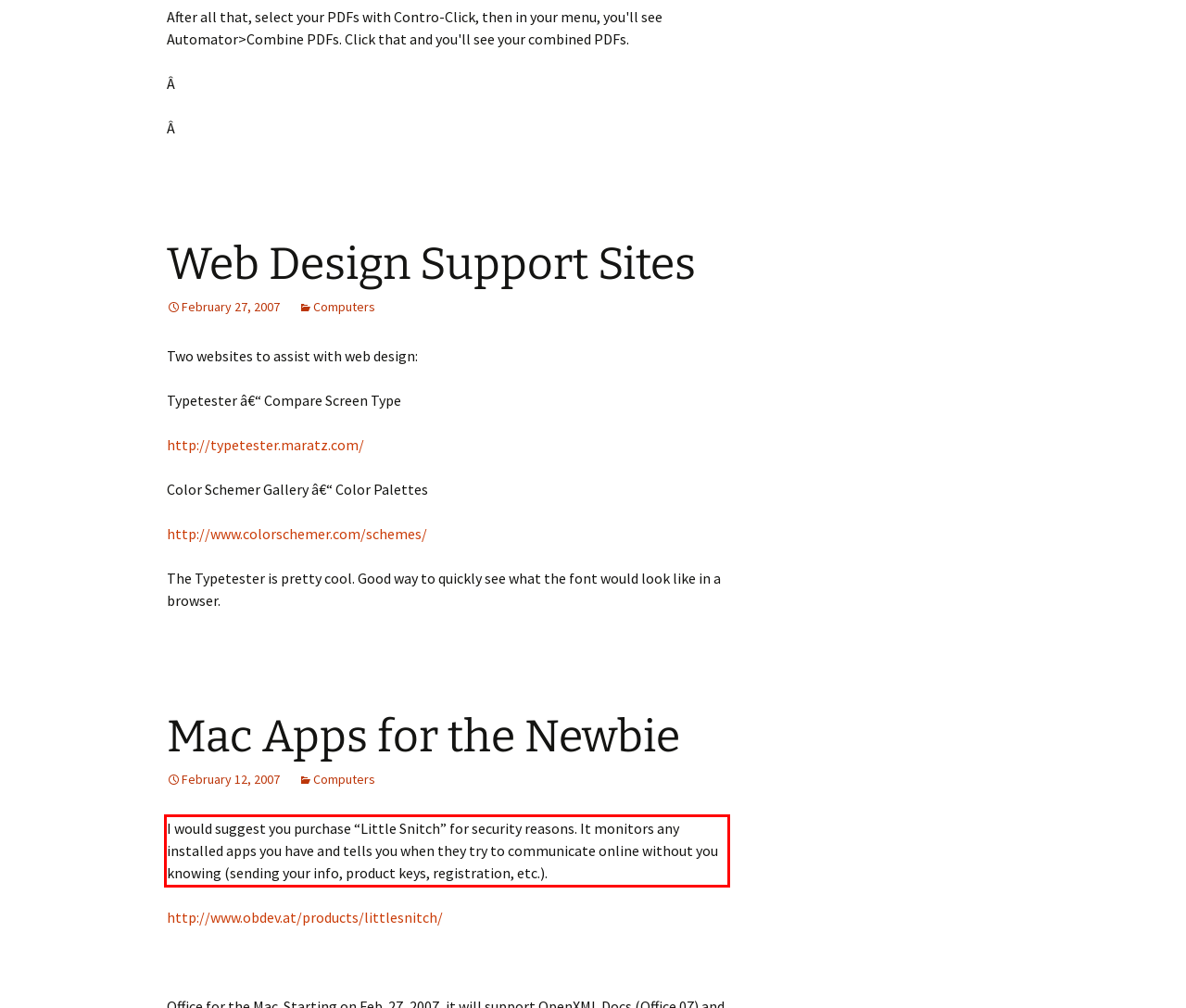You have a screenshot with a red rectangle around a UI element. Recognize and extract the text within this red bounding box using OCR.

I would suggest you purchase “Little Snitch” for security reasons. It monitors any installed apps you have and tells you when they try to communicate online without you knowing (sending your info, product keys, registration, etc.).